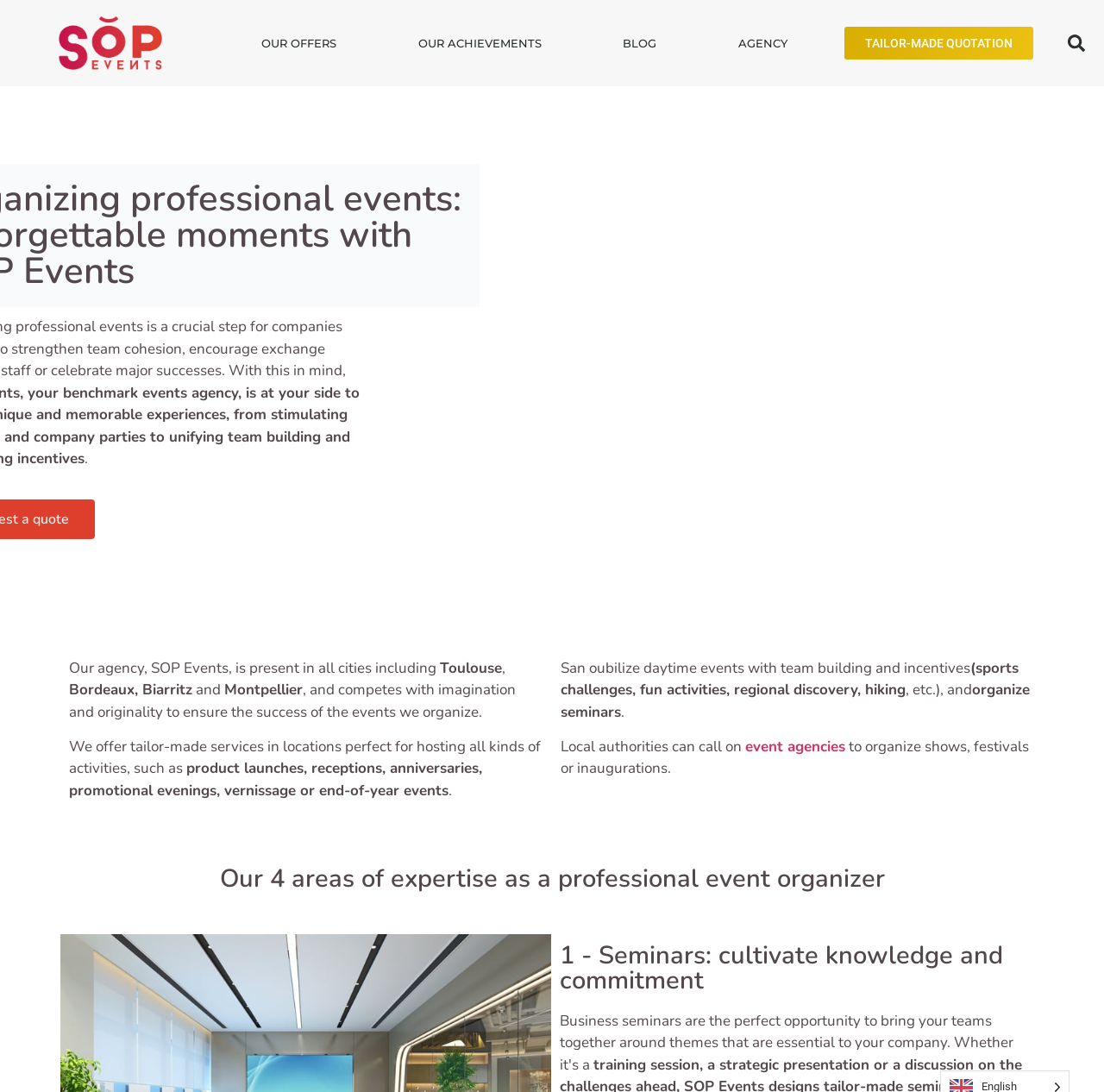Based on the visual content of the image, answer the question thoroughly: What kind of events does the agency organize?

The agency organizes various types of events, including seminars, team building, company parties, and incentives, as mentioned in the static text 'We offer tailor-made services in locations perfect for hosting all kinds of activities, such as product launches, receptions, anniversaries, promotional evenings, vernissage or end-of-year events'.